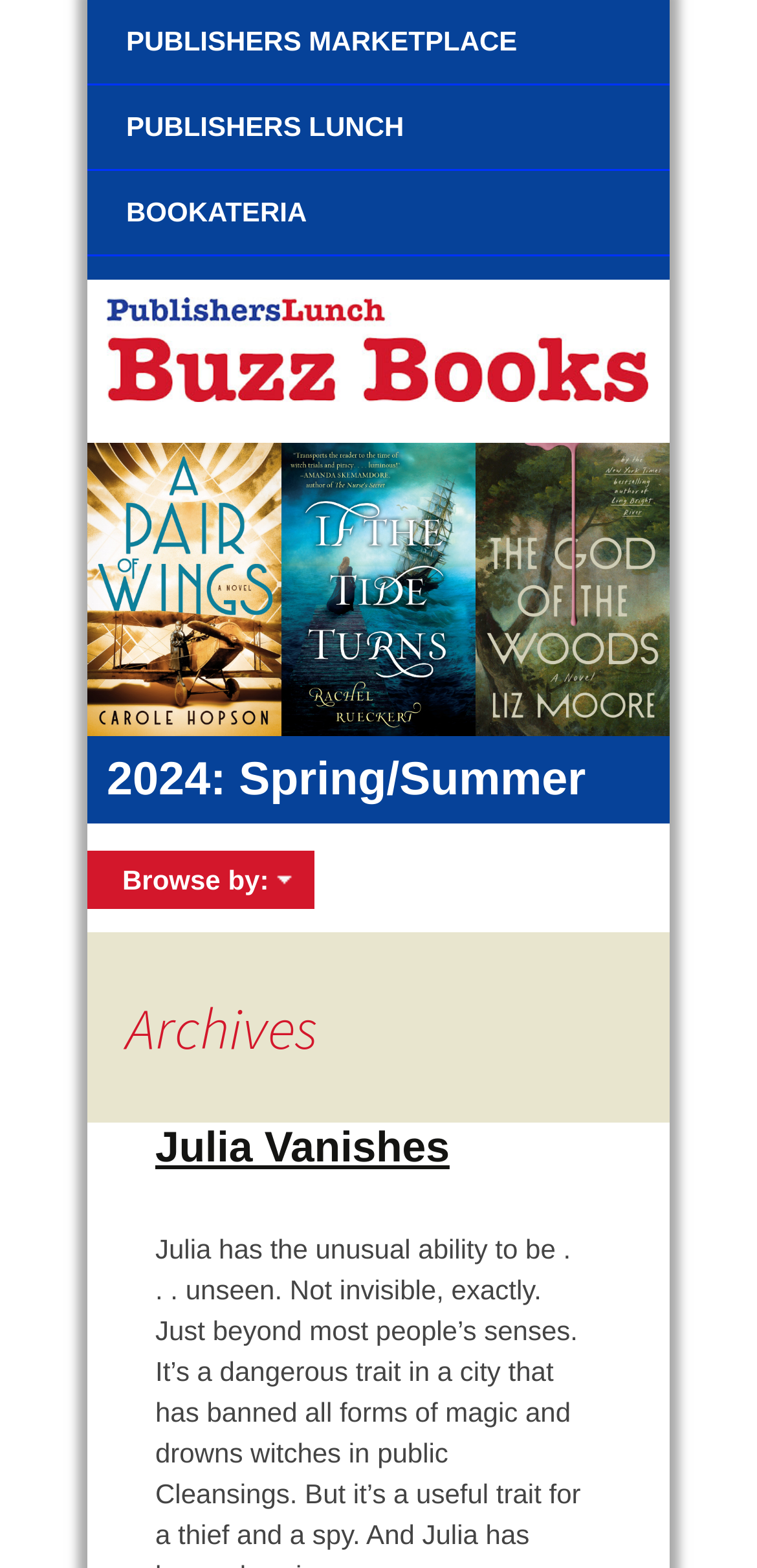Provide a brief response in the form of a single word or phrase:
How many images are associated with the dropdown options?

3